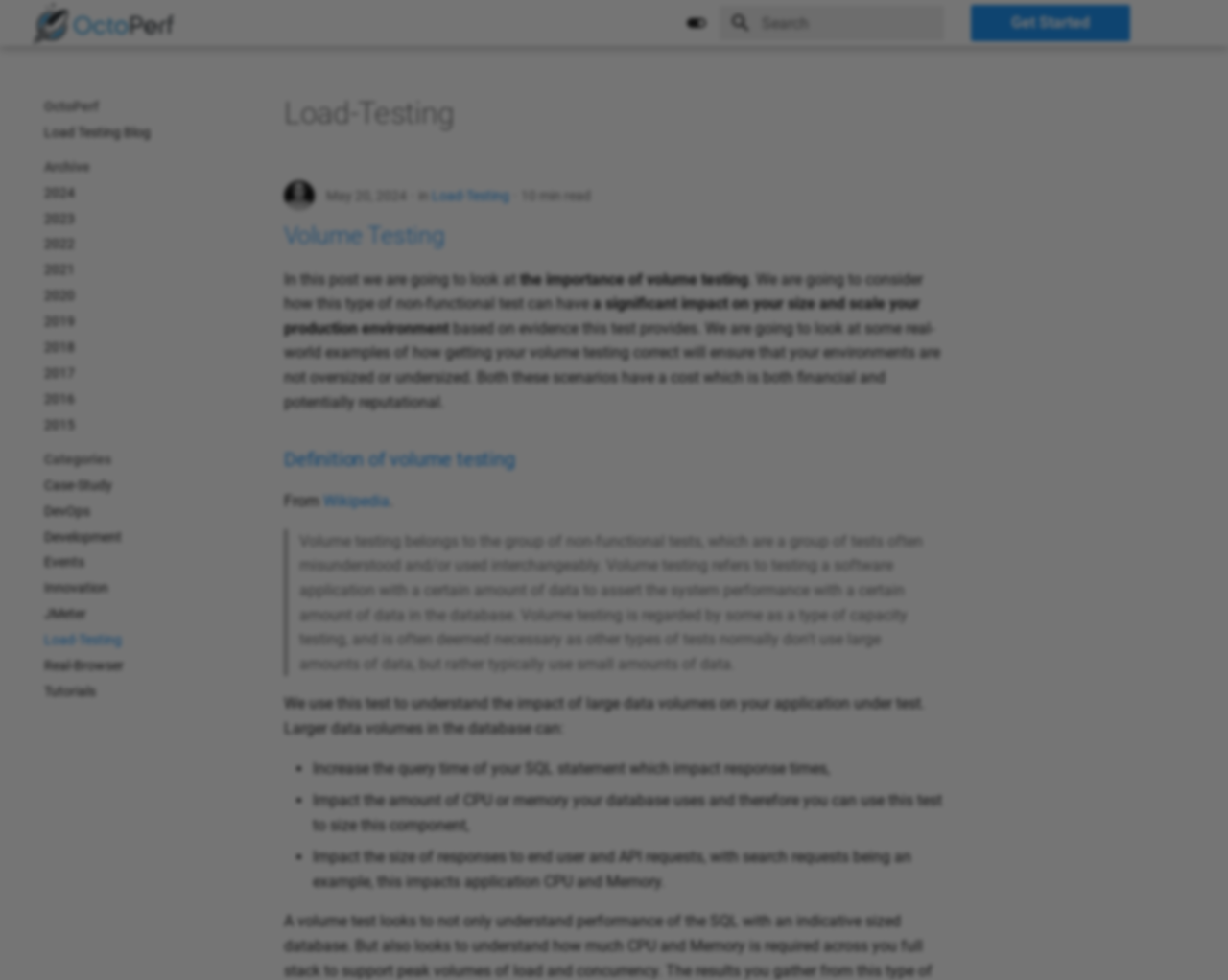Determine the bounding box coordinates of the UI element described by: "parent_node: OctoPerf aria-label="OctoPerf" title="OctoPerf"".

[0.027, 0.002, 0.057, 0.045]